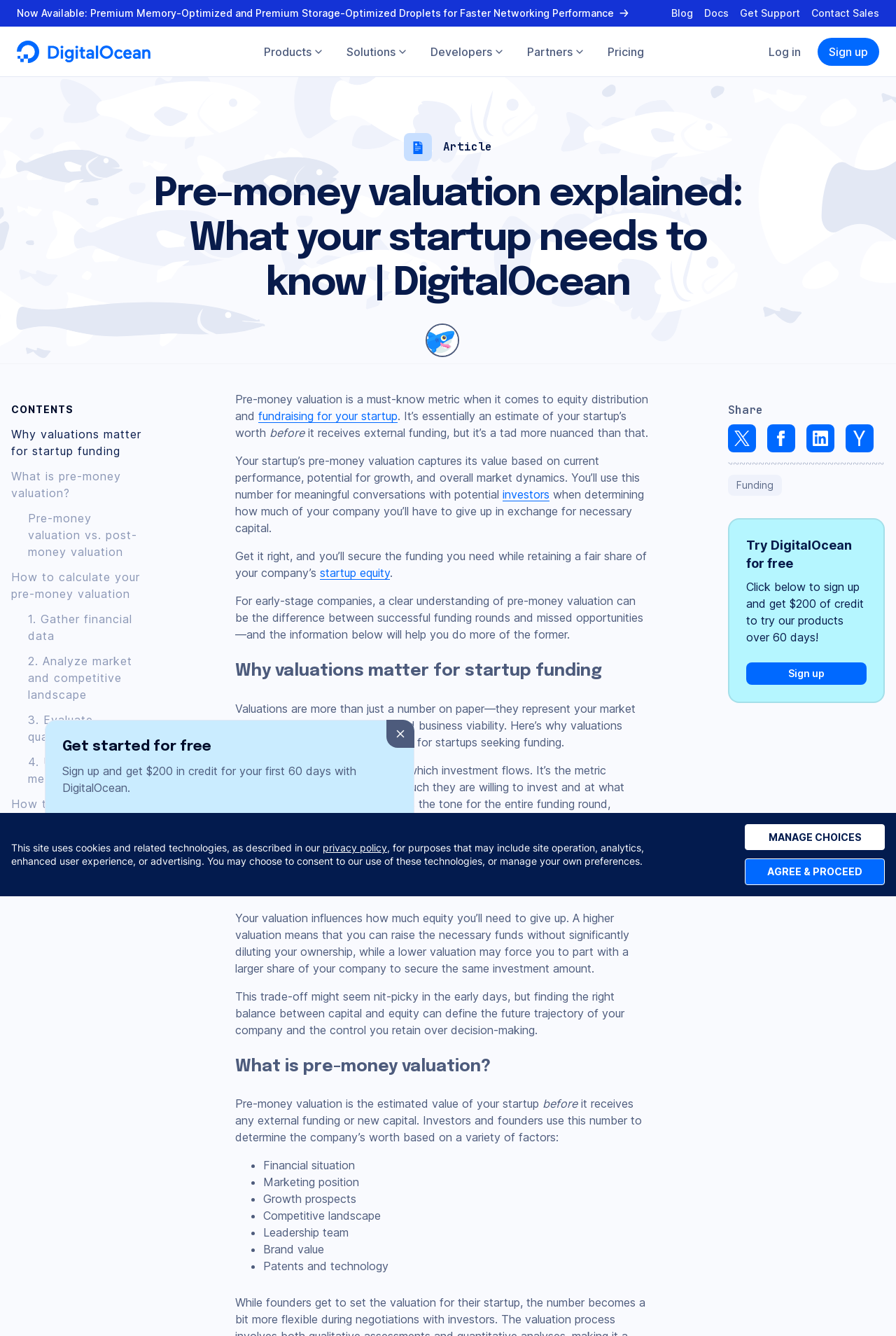Find the bounding box coordinates for the area that should be clicked to accomplish the instruction: "Click on the 'Blog' link".

[0.749, 0.005, 0.773, 0.015]